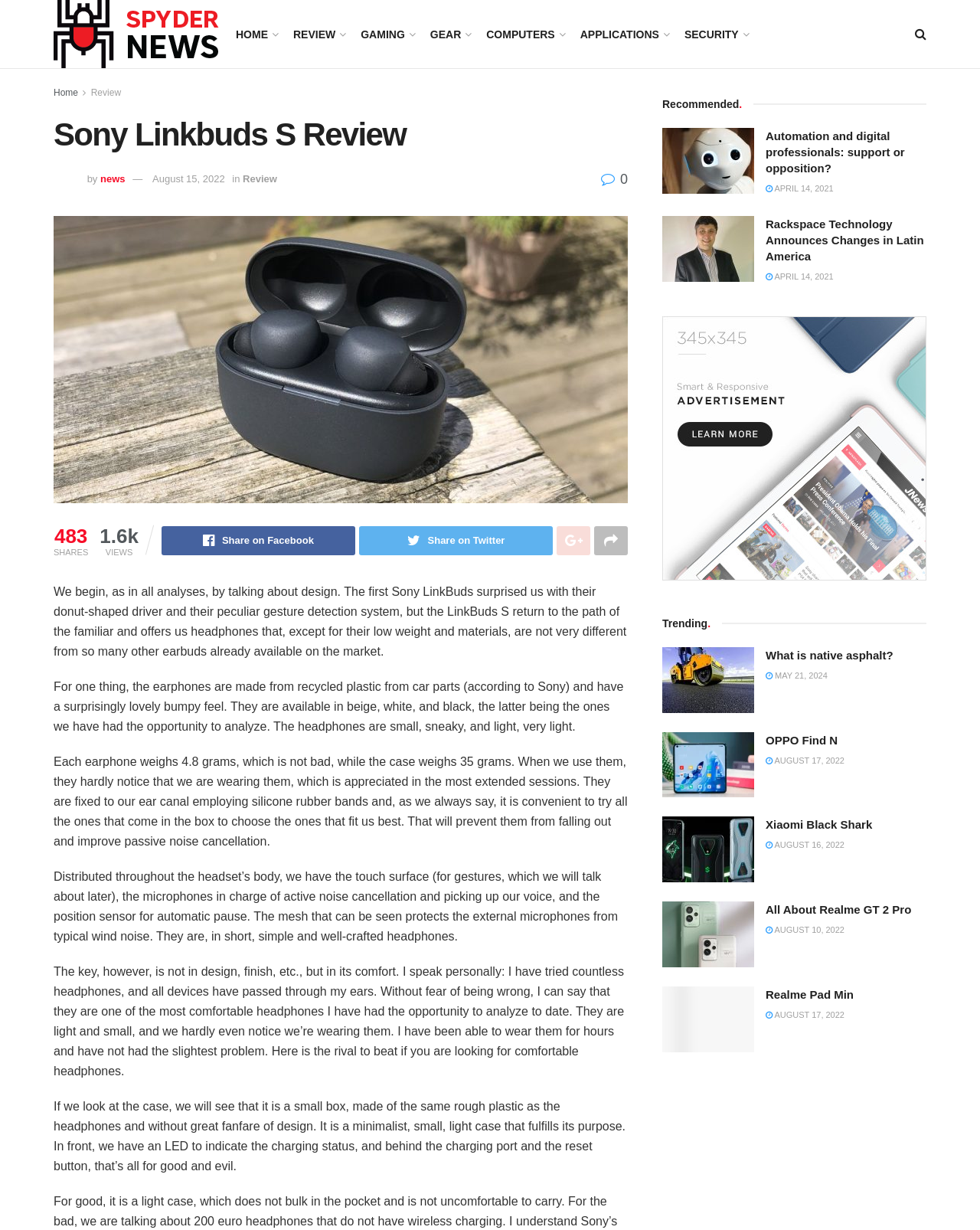Extract the main title from the webpage and generate its text.

Sony Linkbuds S Review